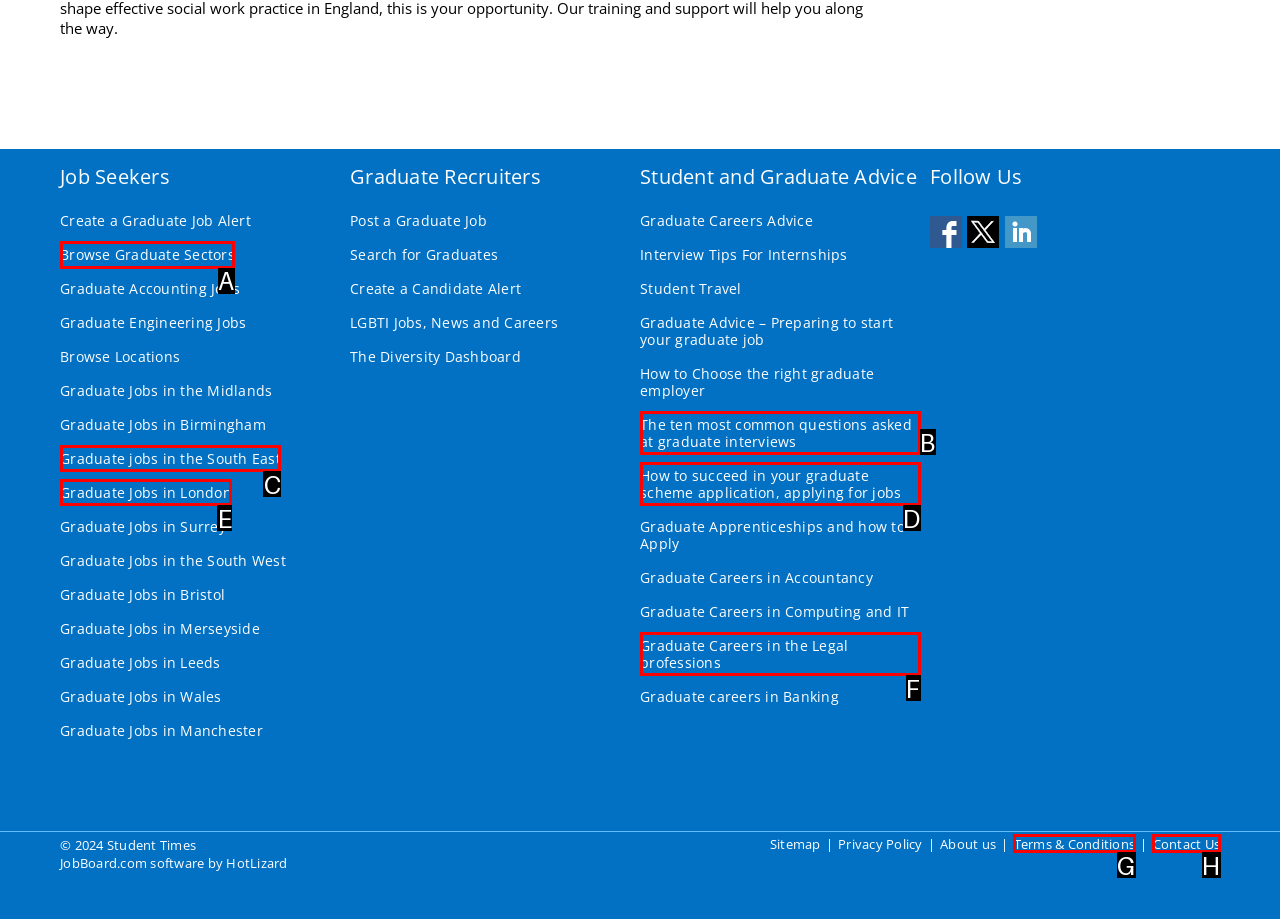From the options shown in the screenshot, tell me which lettered element I need to click to complete the task: Browse Graduate Sectors.

A